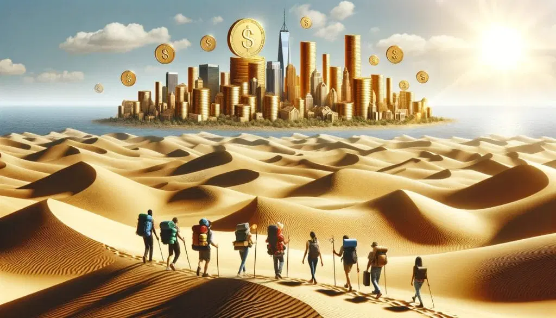Use one word or a short phrase to answer the question provided: 
What is the theme of the visual metaphor?

Financial relief and prosperity